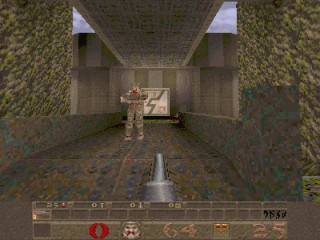What is displayed prominently in the foreground?
Use the screenshot to answer the question with a single word or phrase.

The player's weapon